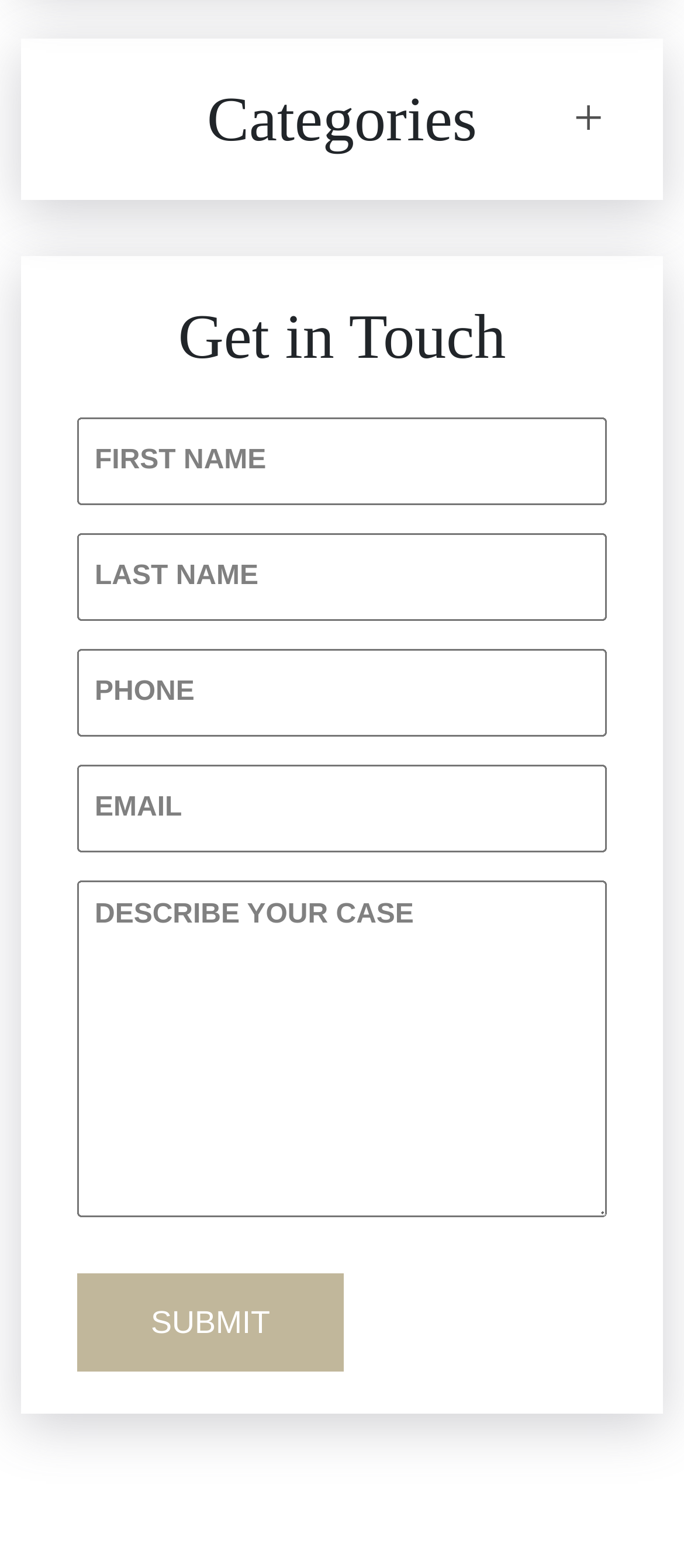What is the purpose of the form?
Give a single word or phrase as your answer by examining the image.

To get in touch